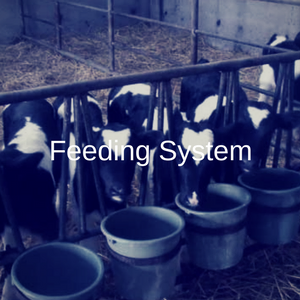Provide a single word or phrase to answer the given question: 
What is the purpose of the feeding system?

Promoting healthy growth